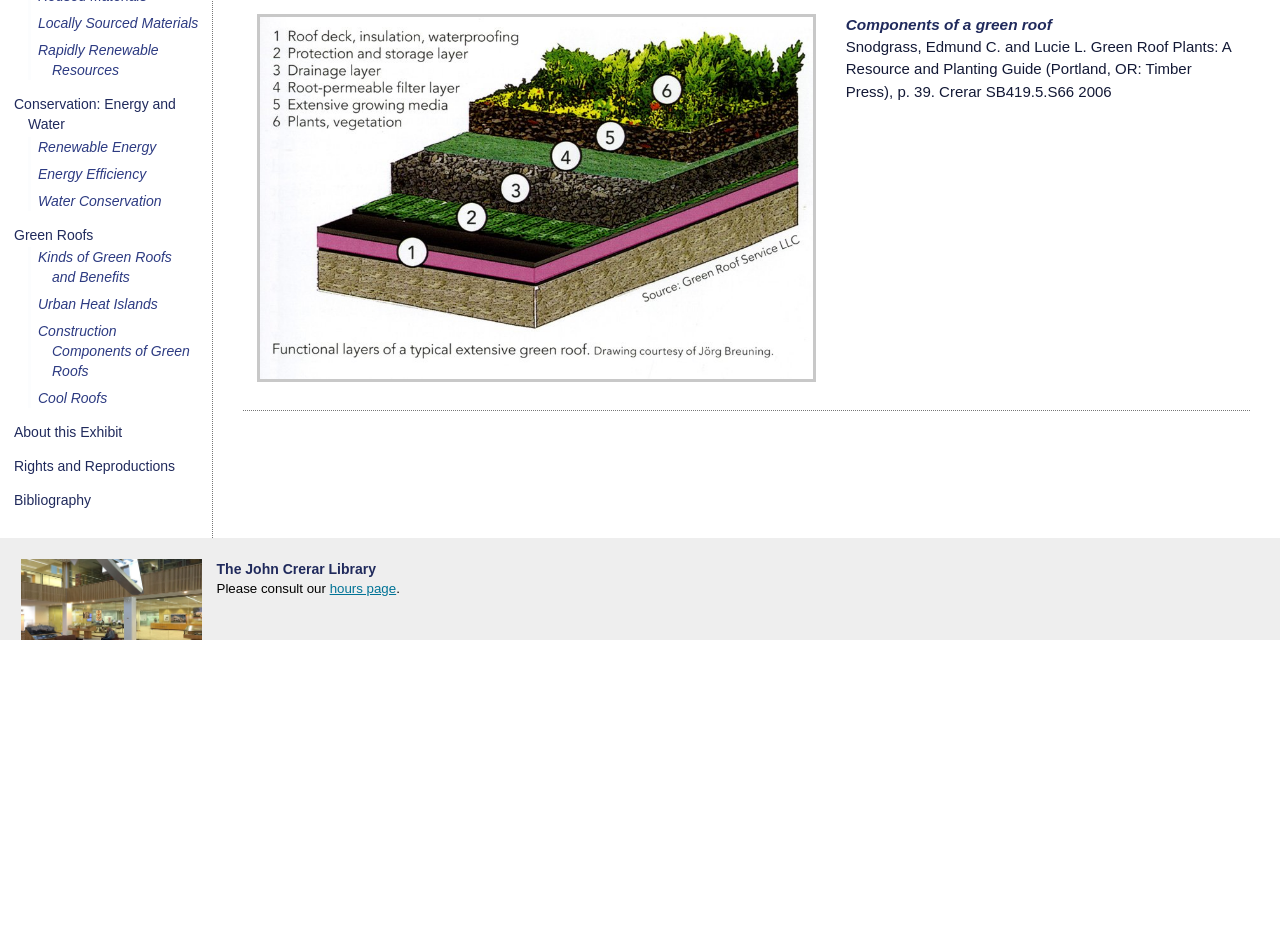Given the element description: "parent_node: The John Crerar Library", predict the bounding box coordinates of the UI element it refers to, using four float numbers between 0 and 1, i.e., [left, top, right, bottom].

[0.441, 0.775, 0.559, 0.792]